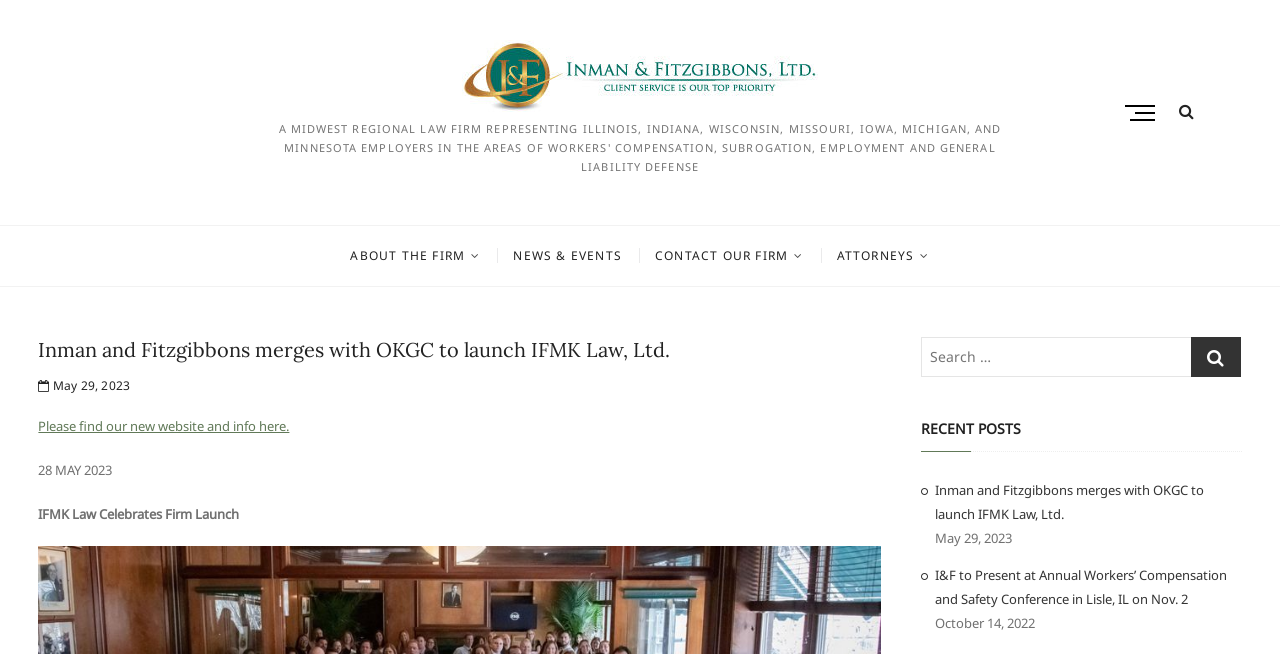What is the name of the law firm? Analyze the screenshot and reply with just one word or a short phrase.

IFMK Law, Ltd.